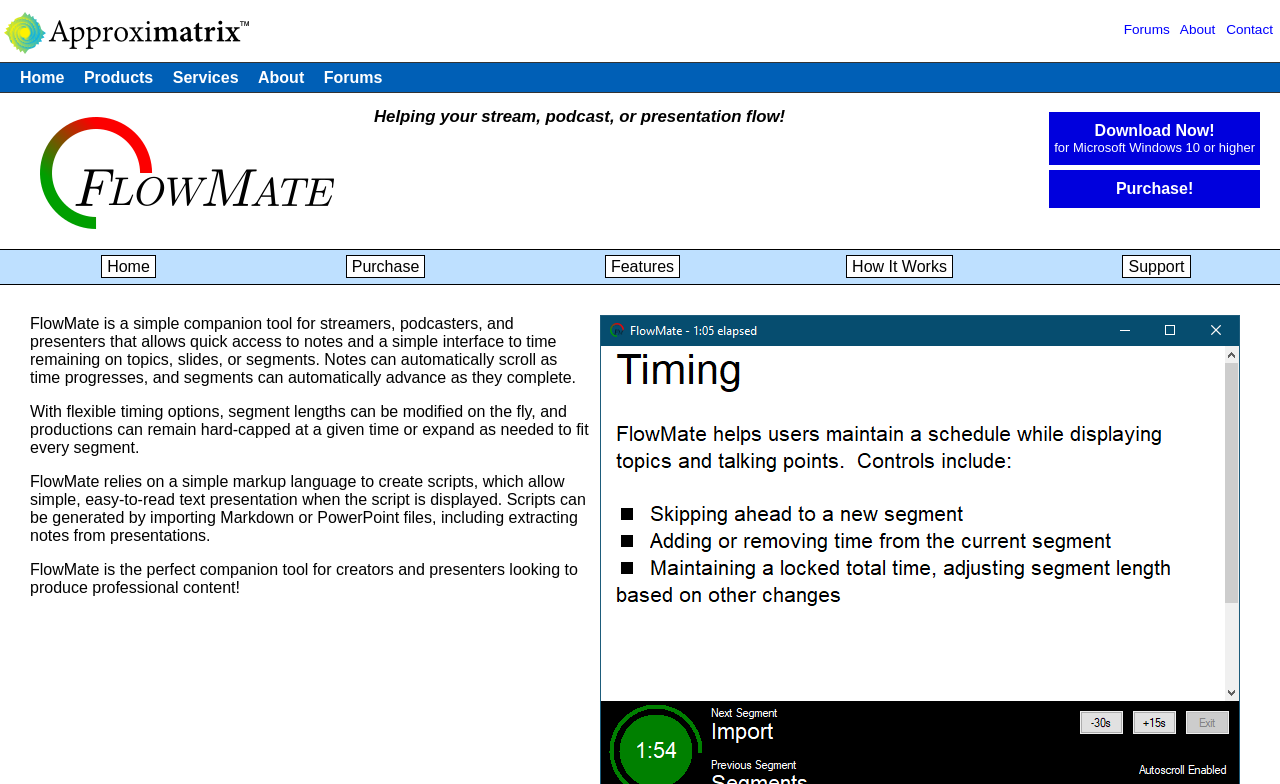How can scripts be generated in FlowMate?
Based on the image, provide a one-word or brief-phrase response.

Importing Markdown or PowerPoint files